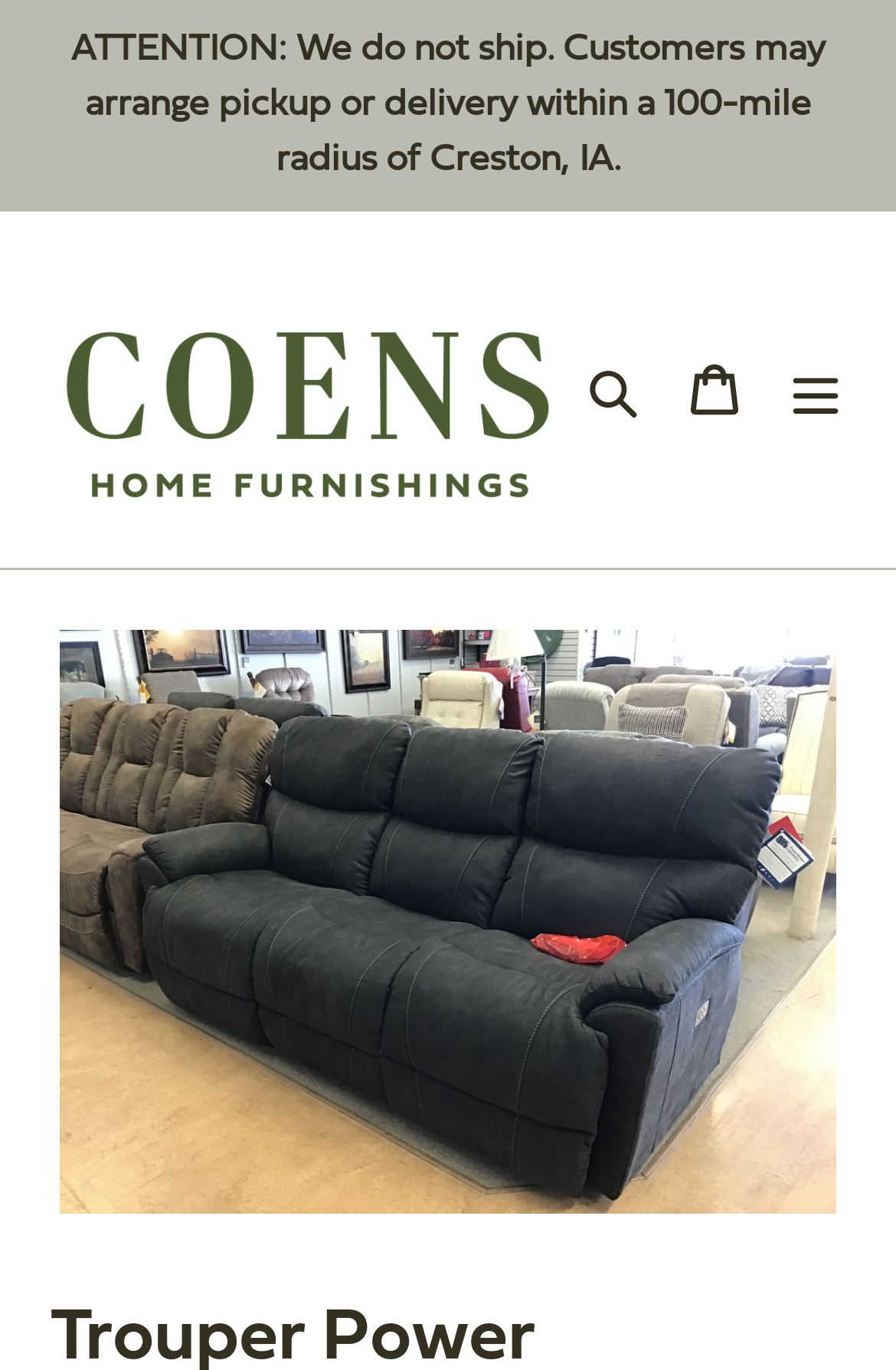Respond with a single word or phrase to the following question: What is the function of the button with the text 'Search'?

Open SearchDrawer